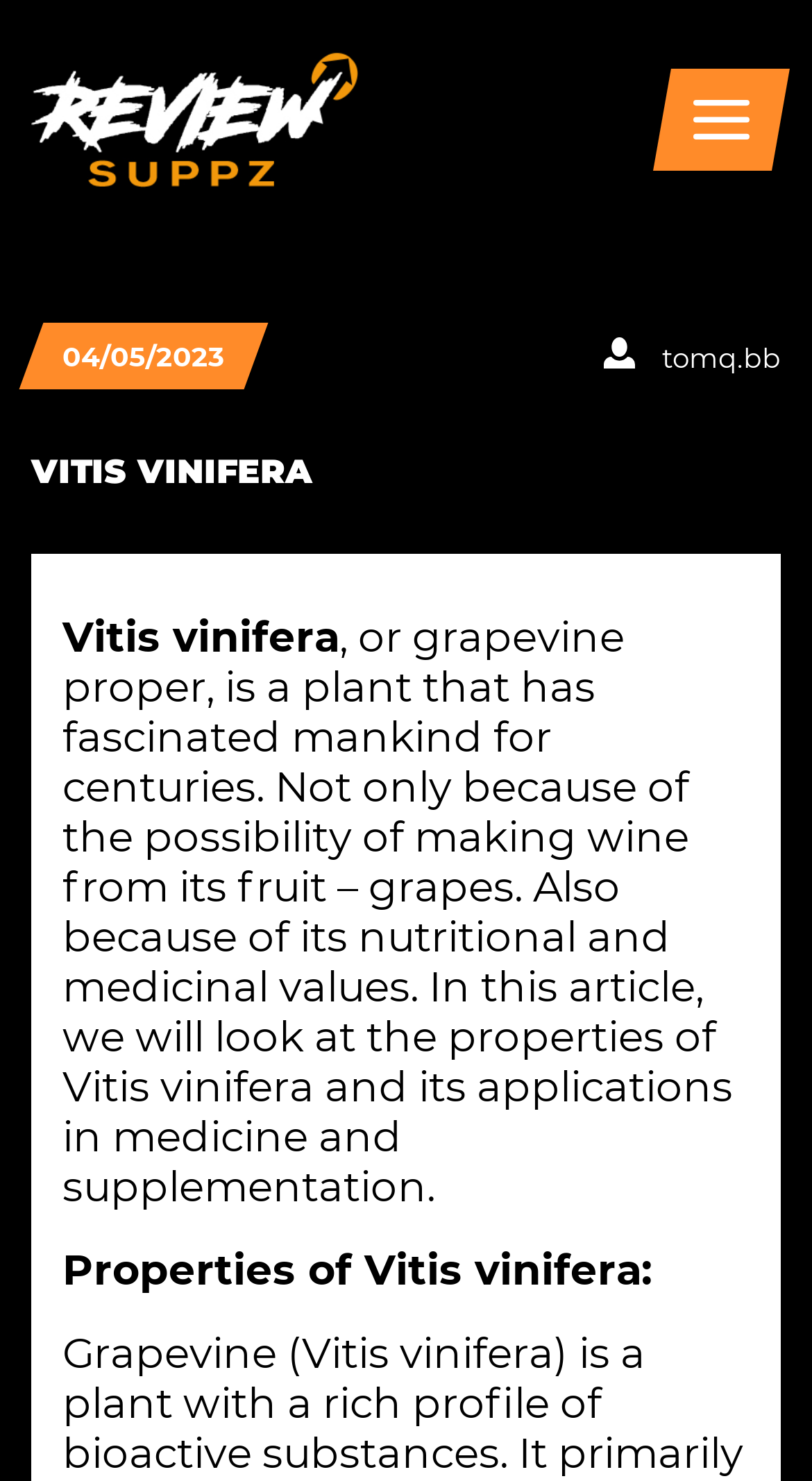Using the information from the screenshot, answer the following question thoroughly:
What is the purpose of the article?

The purpose of the article can be determined by looking at the static text which suggests that the article will discuss the properties of Vitis vinifera and its applications in medicine and supplementation, indicating that the purpose of the article is to provide information about Vitis vinifera.